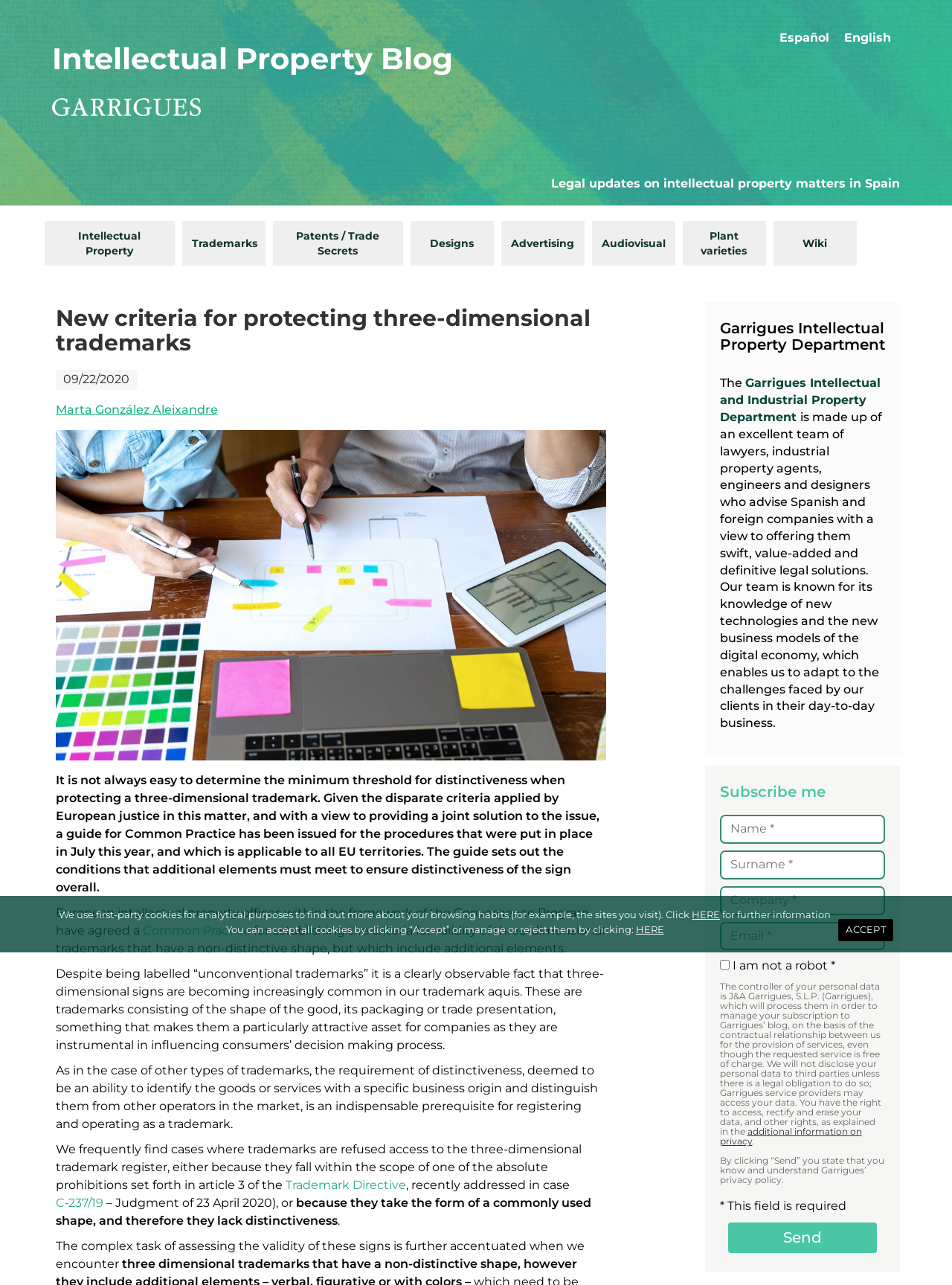Answer this question in one word or a short phrase: What is the language of the webpage?

English